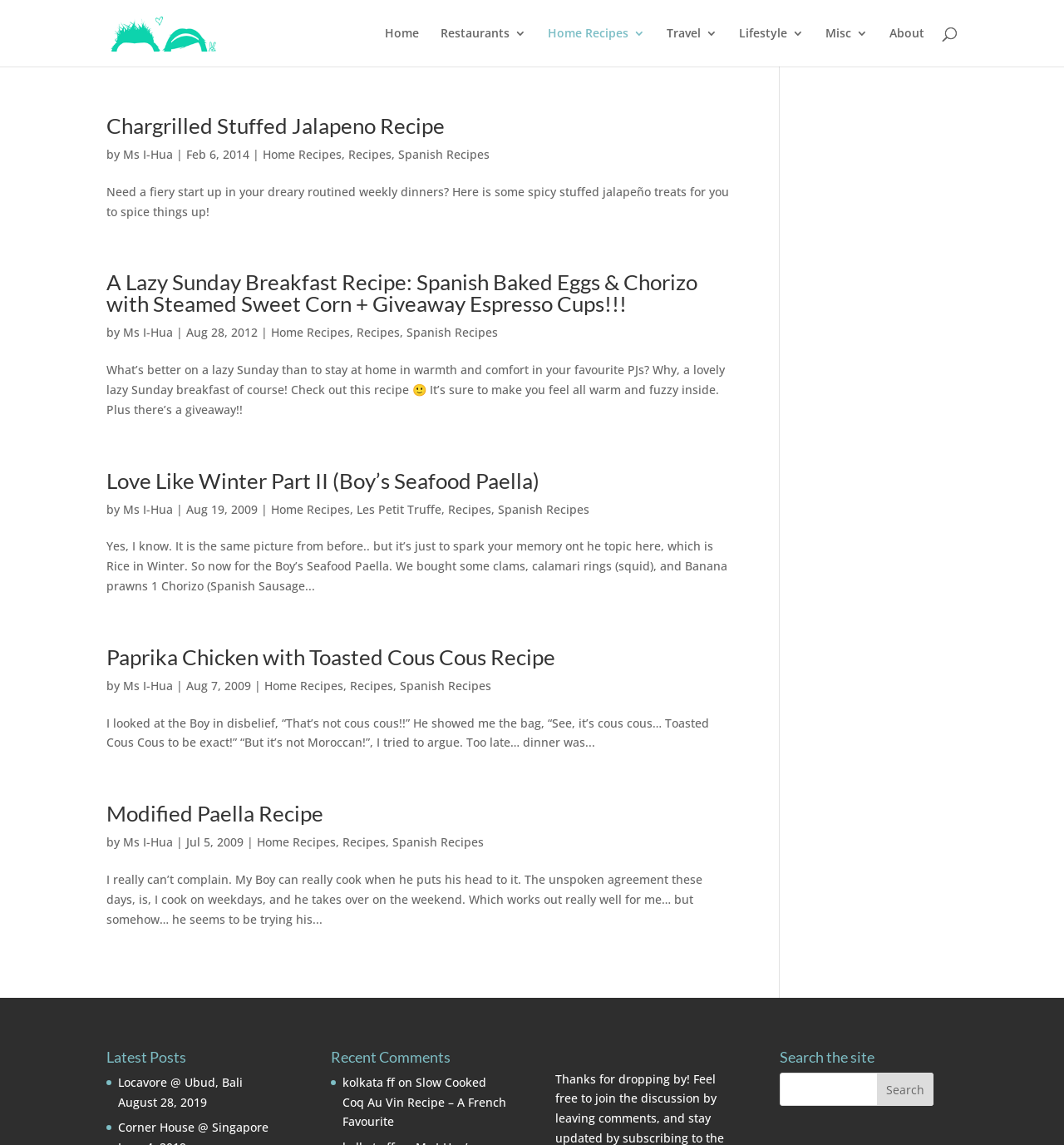Using the provided element description, identify the bounding box coordinates as (top-left x, top-left y, bottom-right x, bottom-right y). Ensure all values are between 0 and 1. Description: Modified Paella Recipe

[0.1, 0.699, 0.304, 0.722]